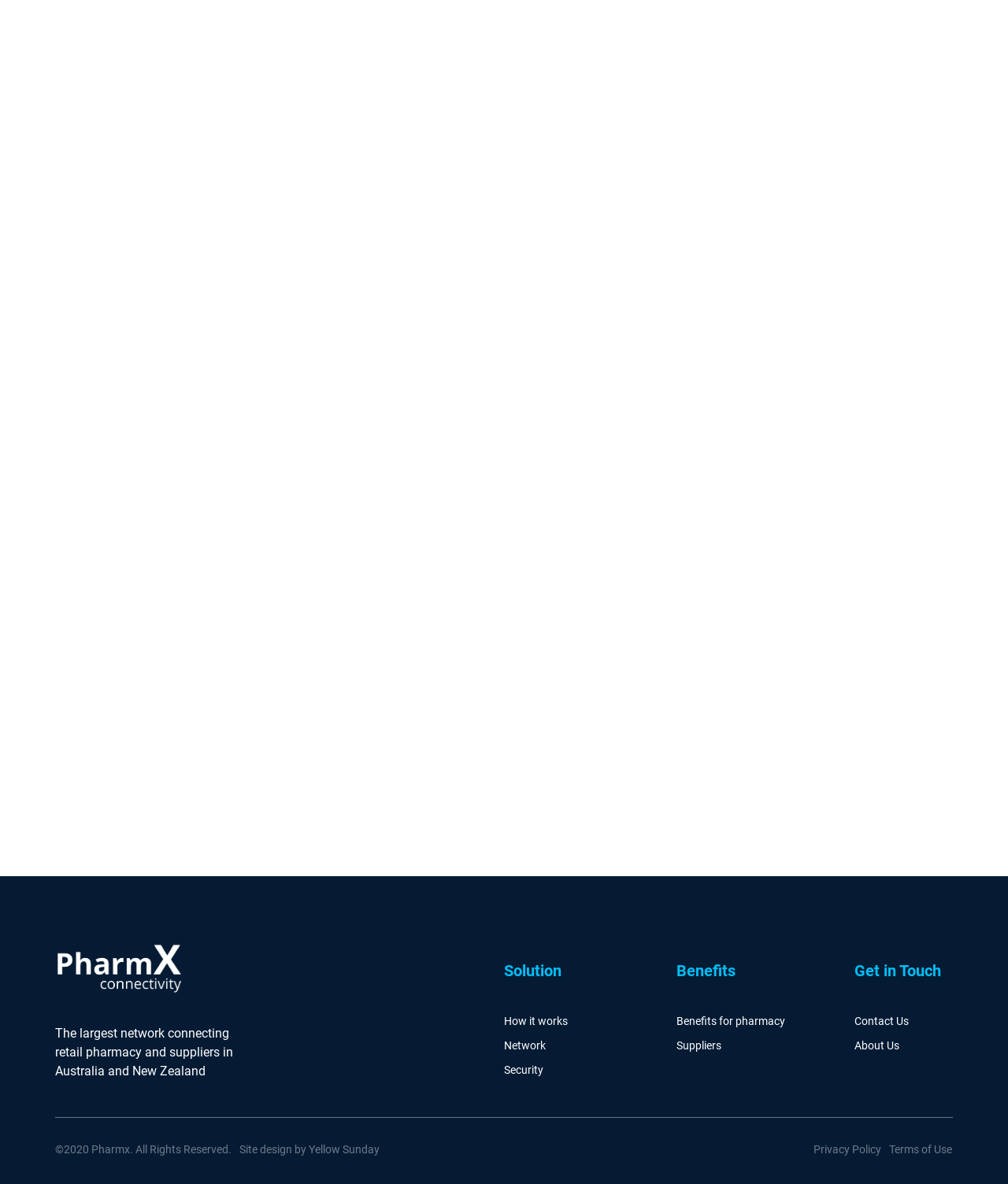What is the name of the company?
From the details in the image, provide a complete and detailed answer to the question.

The name of the company is Pharmx, which is mentioned in the link and image elements at the top of the webpage, and also in the copyright text at the bottom.